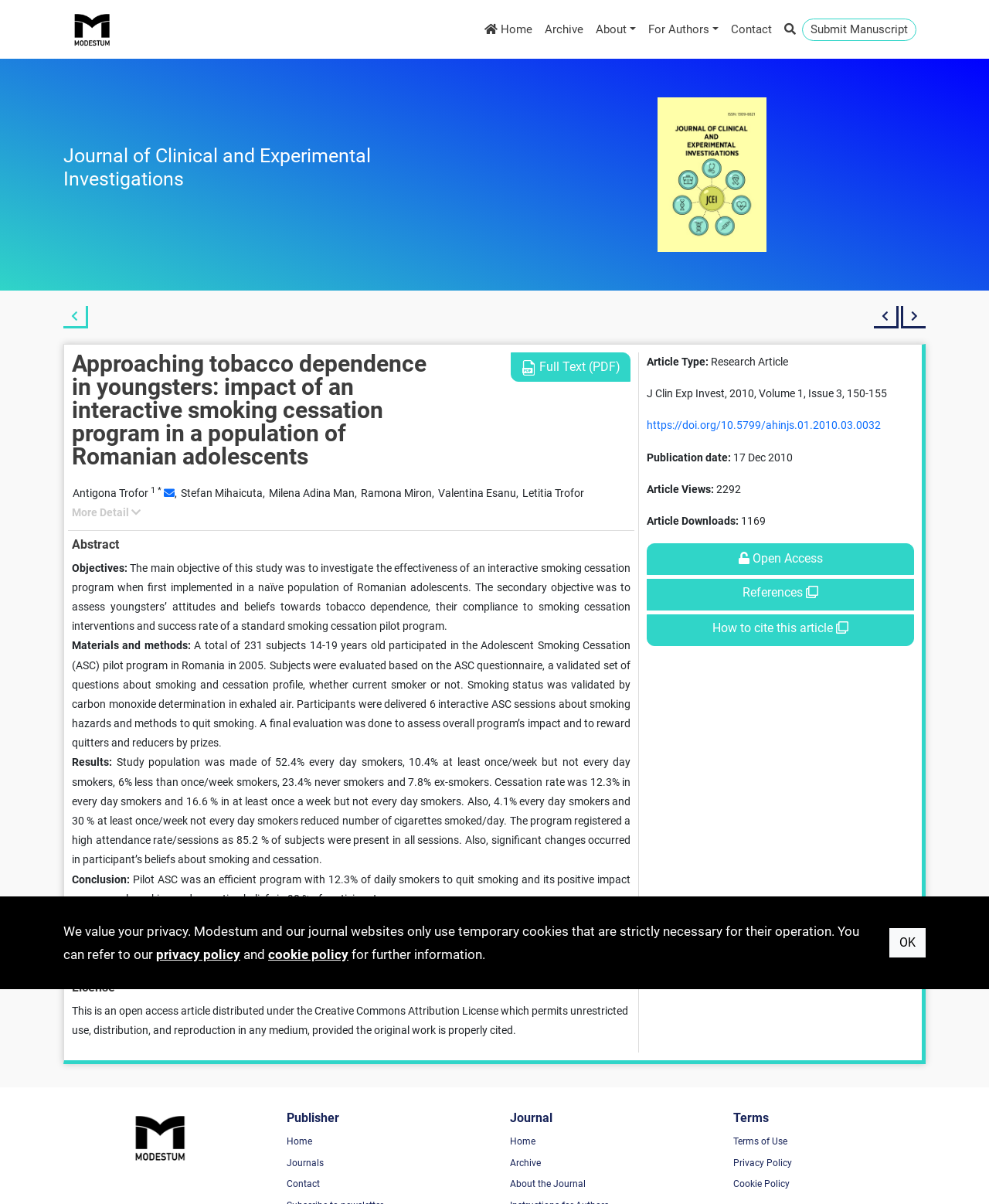Can you show the bounding box coordinates of the region to click on to complete the task described in the instruction: "Click the 'Full Text (PDF)' link"?

[0.517, 0.293, 0.638, 0.317]